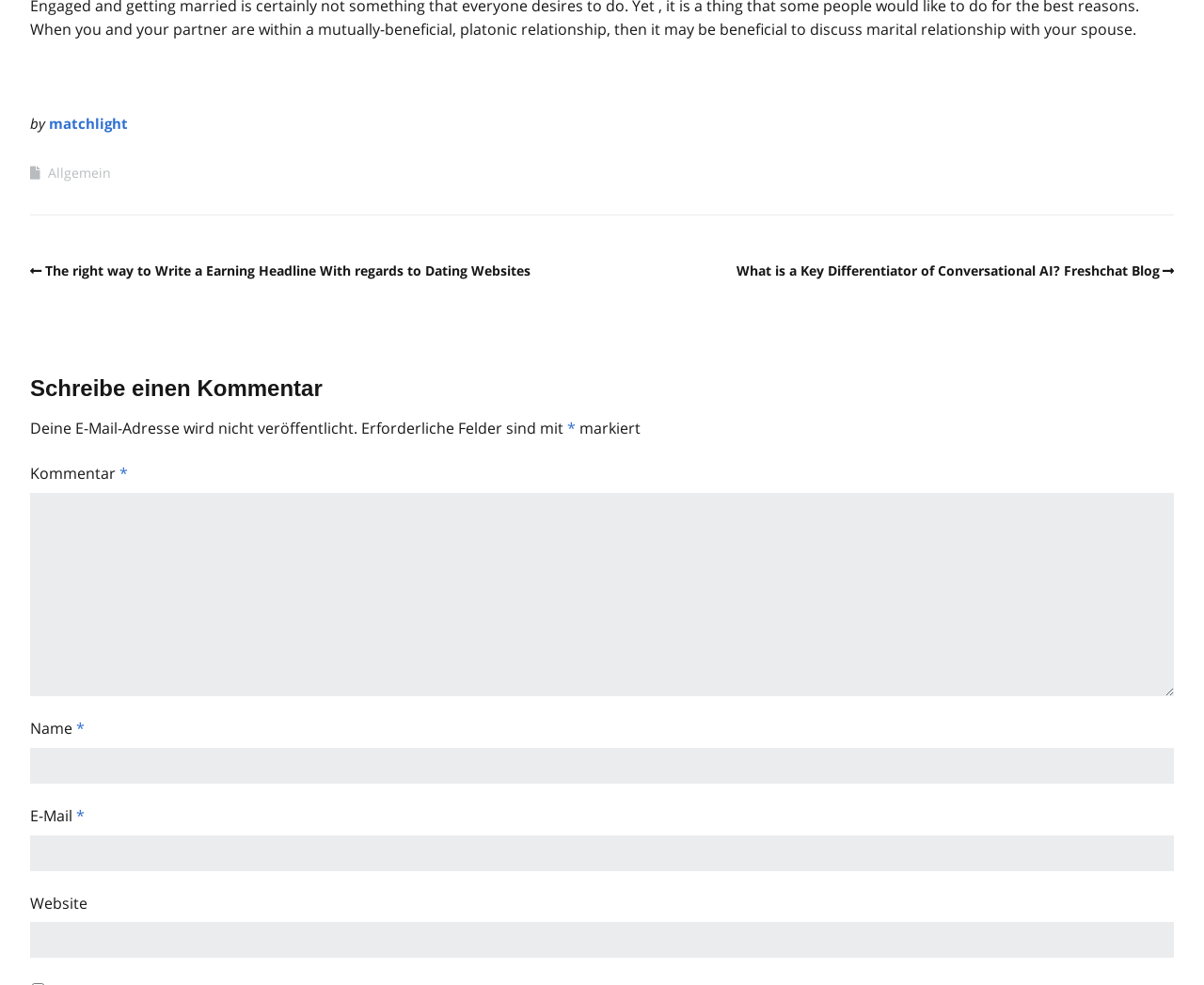What is the purpose of the text box at the bottom?
Please answer the question with a detailed response using the information from the screenshot.

The text box at the bottom is required and has a label 'Kommentar', which means 'Comment' in German. It is likely used for users to leave comments or feedback on the webpage.